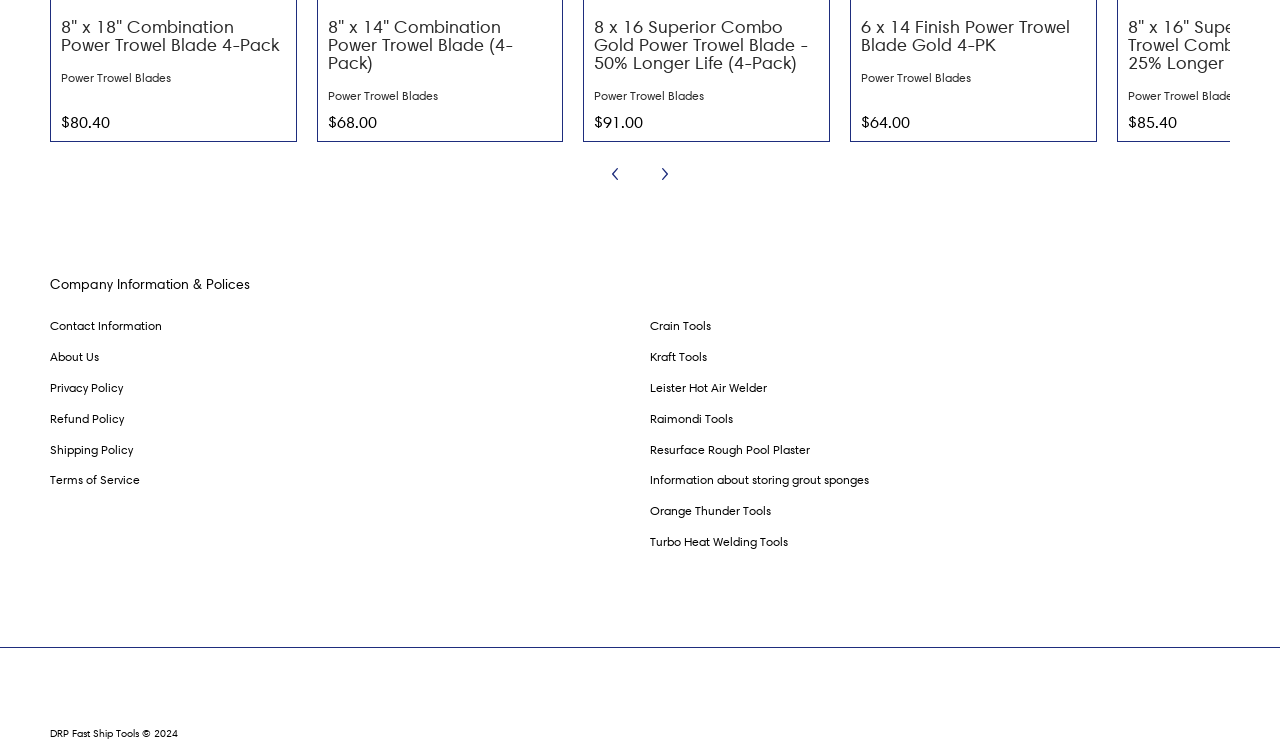Provide a brief response to the question using a single word or phrase: 
What is the category of the products listed on this page?

Power Trowel Blades